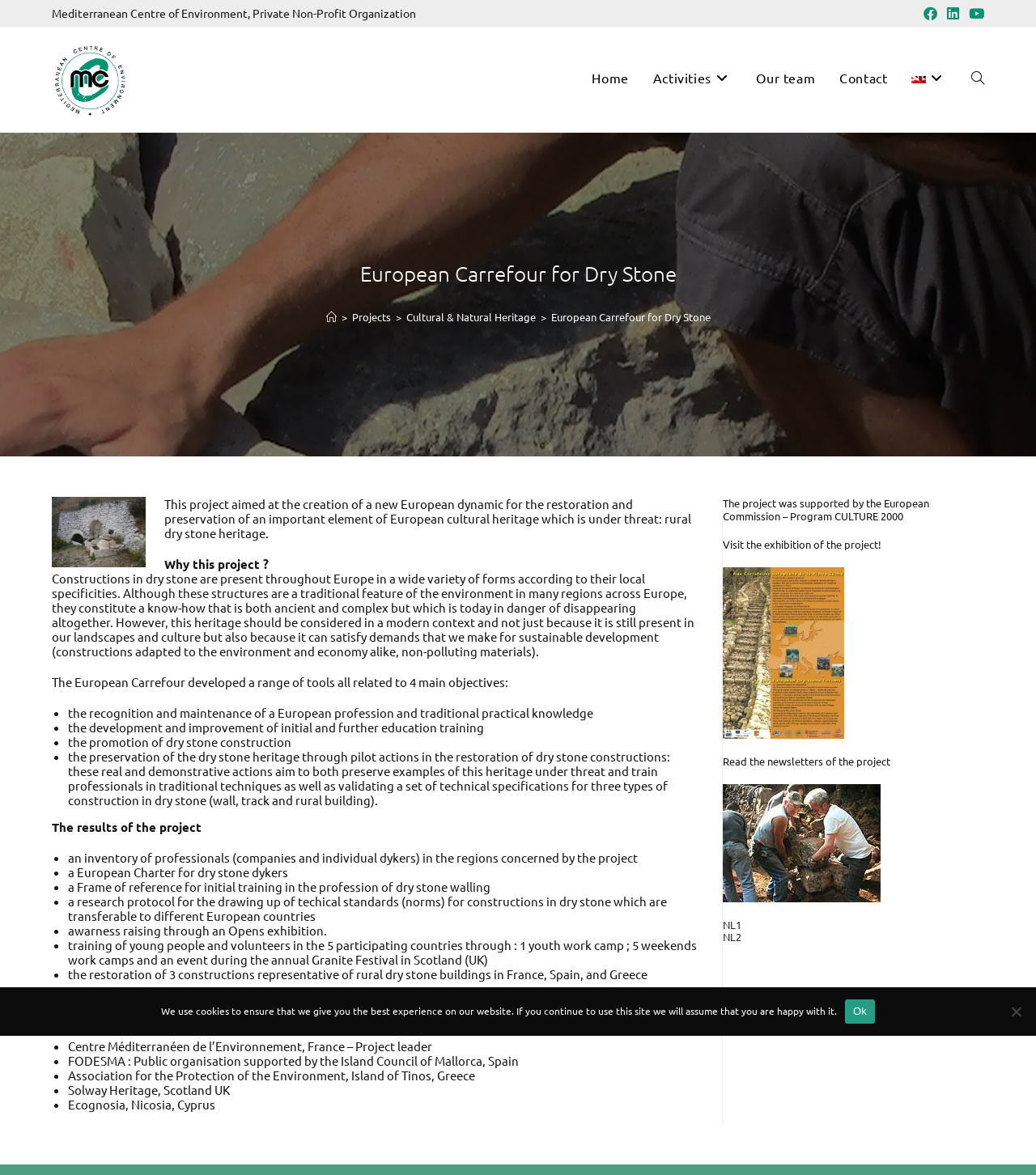Please identify the coordinates of the bounding box that should be clicked to fulfill this instruction: "View the European Carrefour for Dry Stone project".

[0.532, 0.264, 0.686, 0.276]